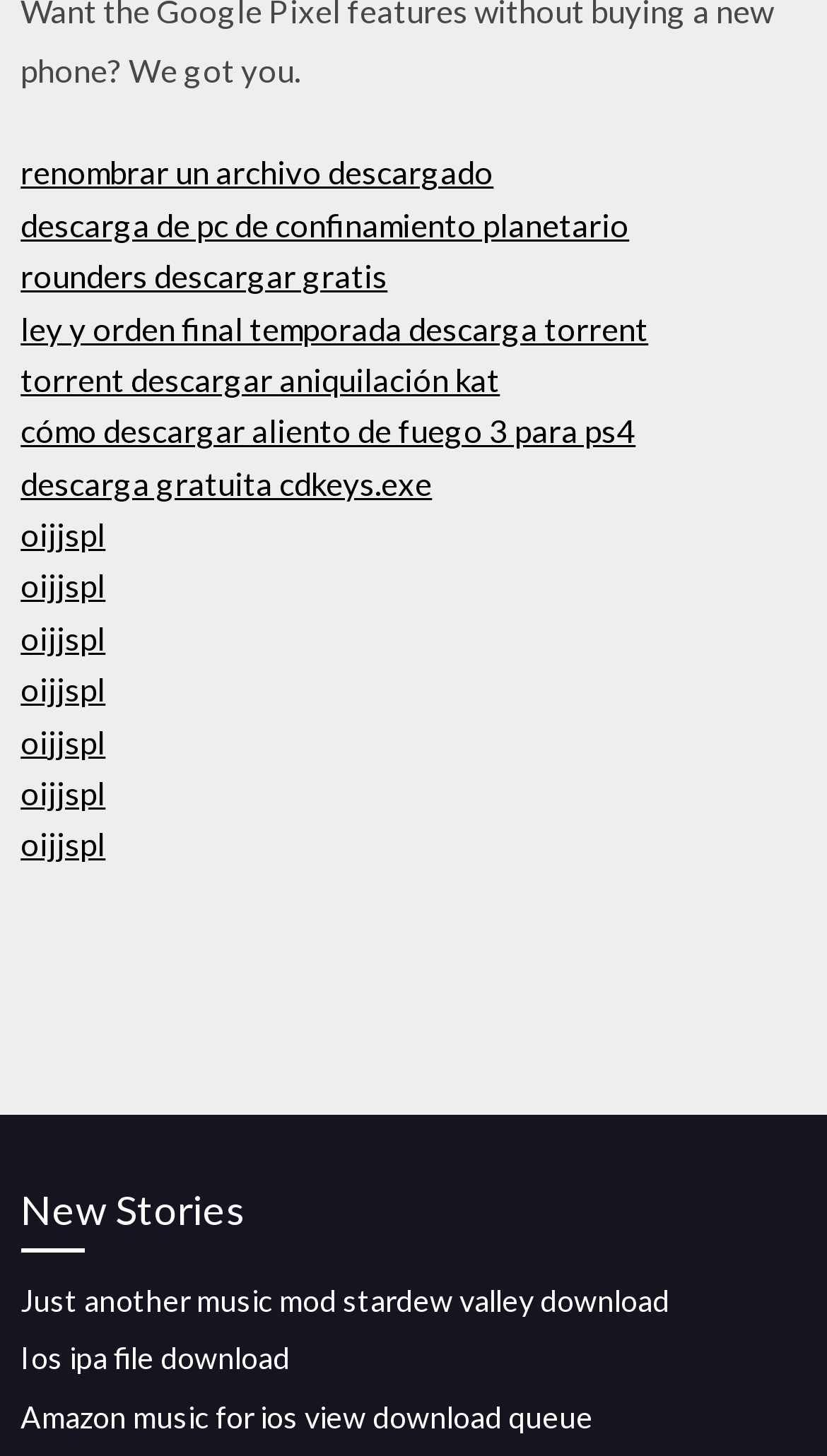Determine the bounding box coordinates of the element that should be clicked to execute the following command: "download music mod for stardew valley".

[0.025, 0.88, 0.81, 0.905]